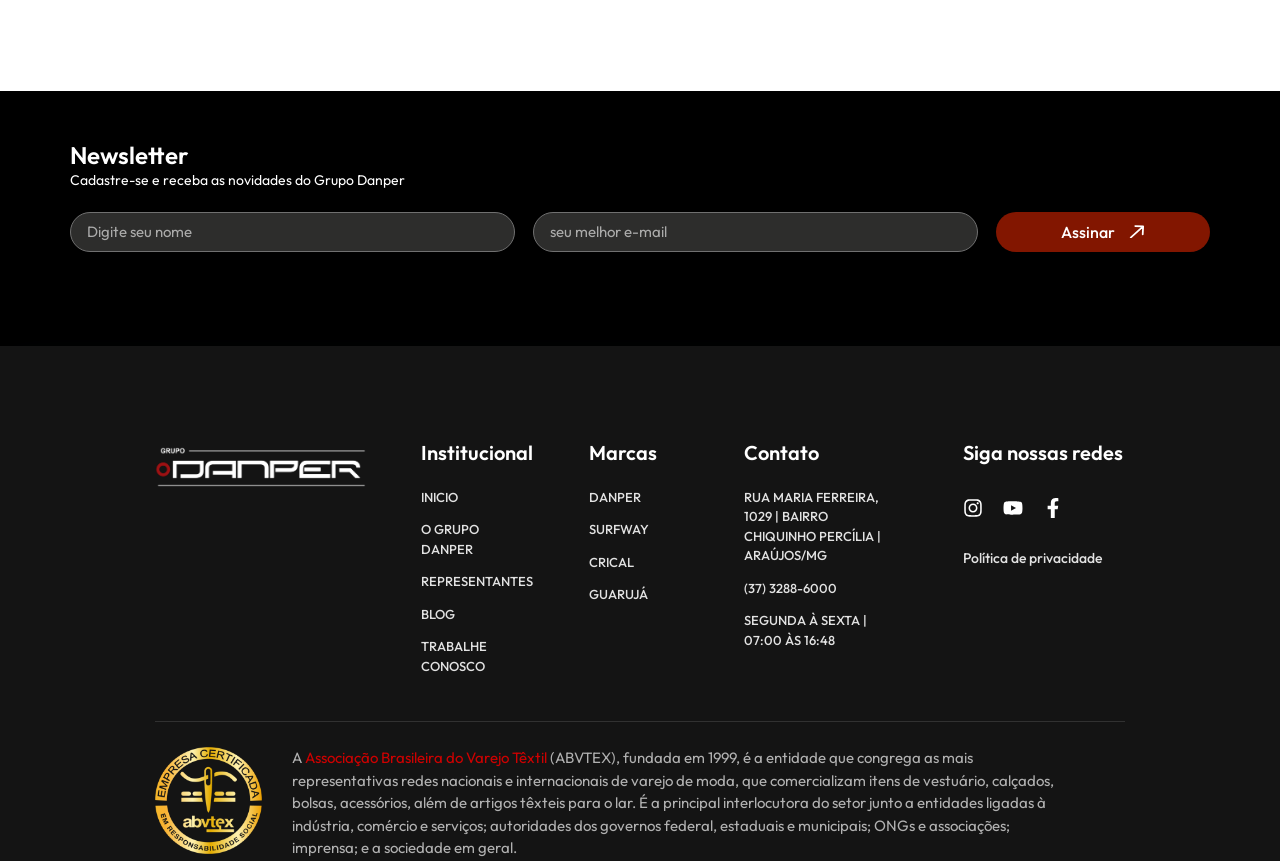Can you provide the bounding box coordinates for the element that should be clicked to implement the instruction: "Follow on Instagram"?

[0.752, 0.578, 0.768, 0.602]